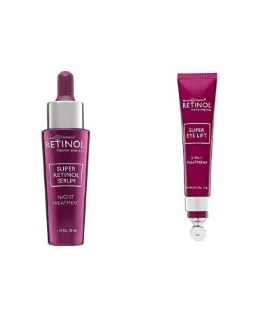Offer an in-depth caption for the image presented.

The image features two skincare products from the LdeL Cosmetics Retinol line, prominently showcasing the "Super Retinol Serum" and the "Super Eye Lift" treatment, both designed for nighttime use. The serum is packaged in a sleek, dark purple bottle with a dropper, emphasizing its highly concentrated formula aimed at anti-aging benefits. Next to it, the "Super Eye Lift" comes in a matching tube designed for targeted application around the delicate eye area. These products are part of a skincare regimen focused on delivering visible results, including improved skin texture and reduced signs of aging, reaffirming LdeL Cosmetics’ commitment to effective skincare solutions.